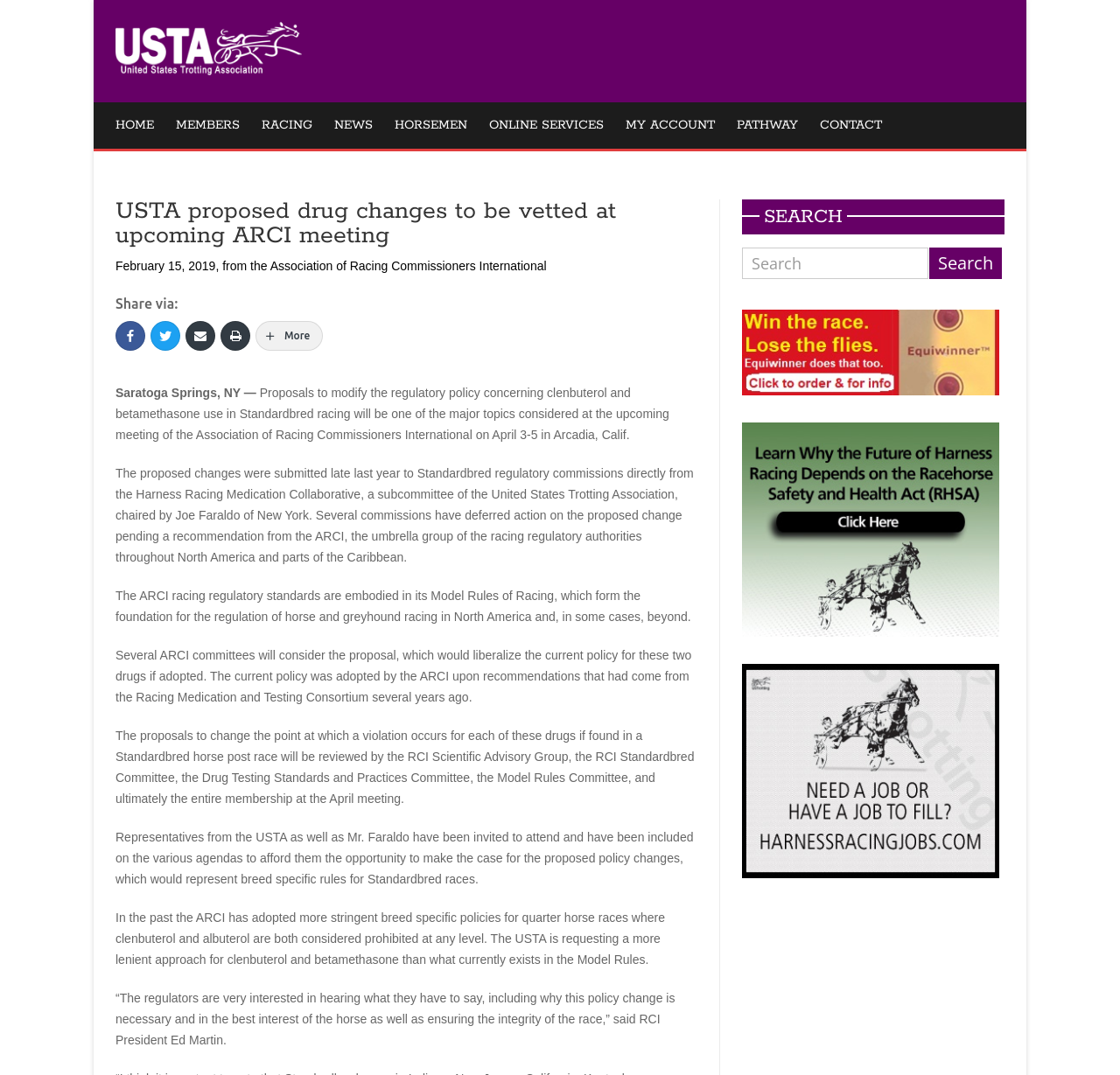Using the element description provided, determine the bounding box coordinates in the format (top-left x, top-left y, bottom-right x, bottom-right y). Ensure that all values are floating point numbers between 0 and 1. Element description: alt="U.S. Trotting News Logo"

[0.103, 0.04, 0.269, 0.053]